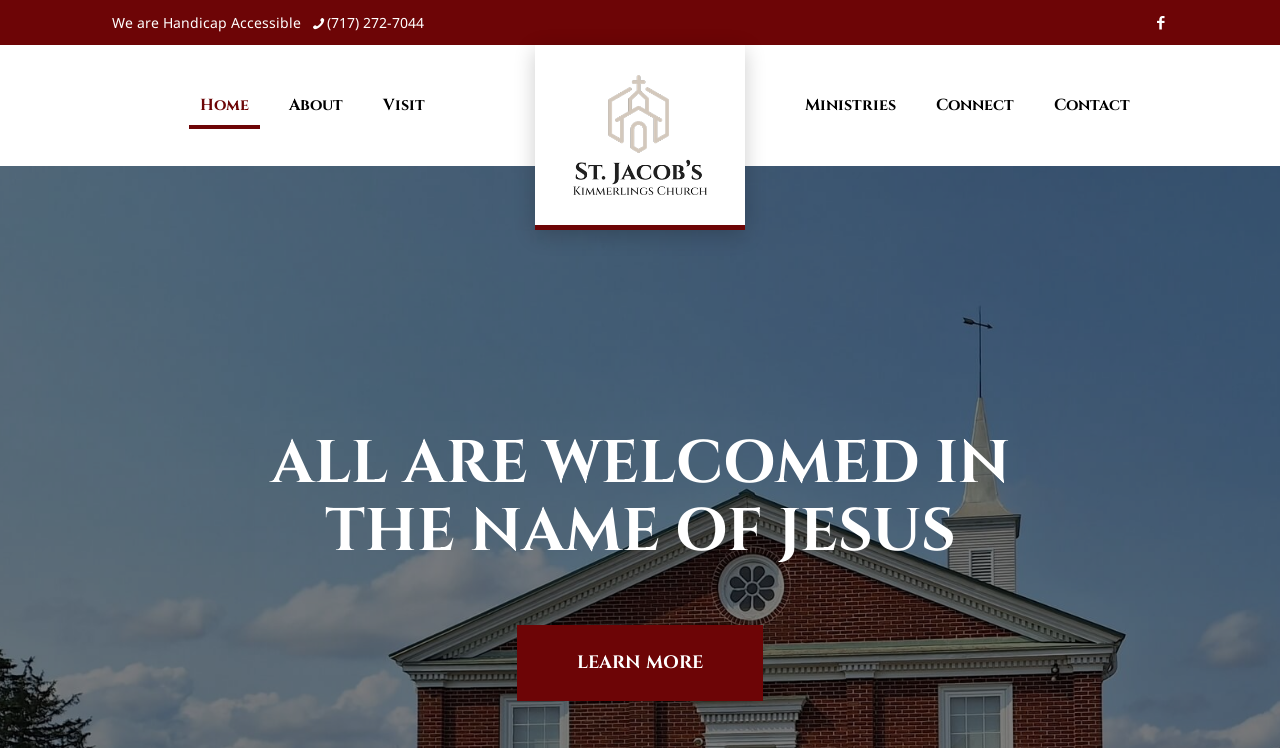Create an in-depth description of the webpage, covering main sections.

Here is the detailed description of the webpage:

The webpage is about St. Jacob's Kimmerlings Church in Lebanon, PA. At the top left, there is a list of contact details, which includes a static text "We are Handicap Accessible" and a phone number "(717) 272-7044" linked to a "phone" icon. 

On the top right, there is a Facebook icon and a logo of the church, which is an image. Below the logo, there is a navigation menu with five links: "Home", "About", "Visit", "Ministries", and "Connect", followed by a "Contact" link at the far right.

In the middle of the page, there is a prominent static text "ALL ARE WELCOMED IN THE NAME OF JESUS" that spans almost the entire width of the page. 

At the bottom of the page, there is a "LEARN MORE" link, which is centered horizontally.